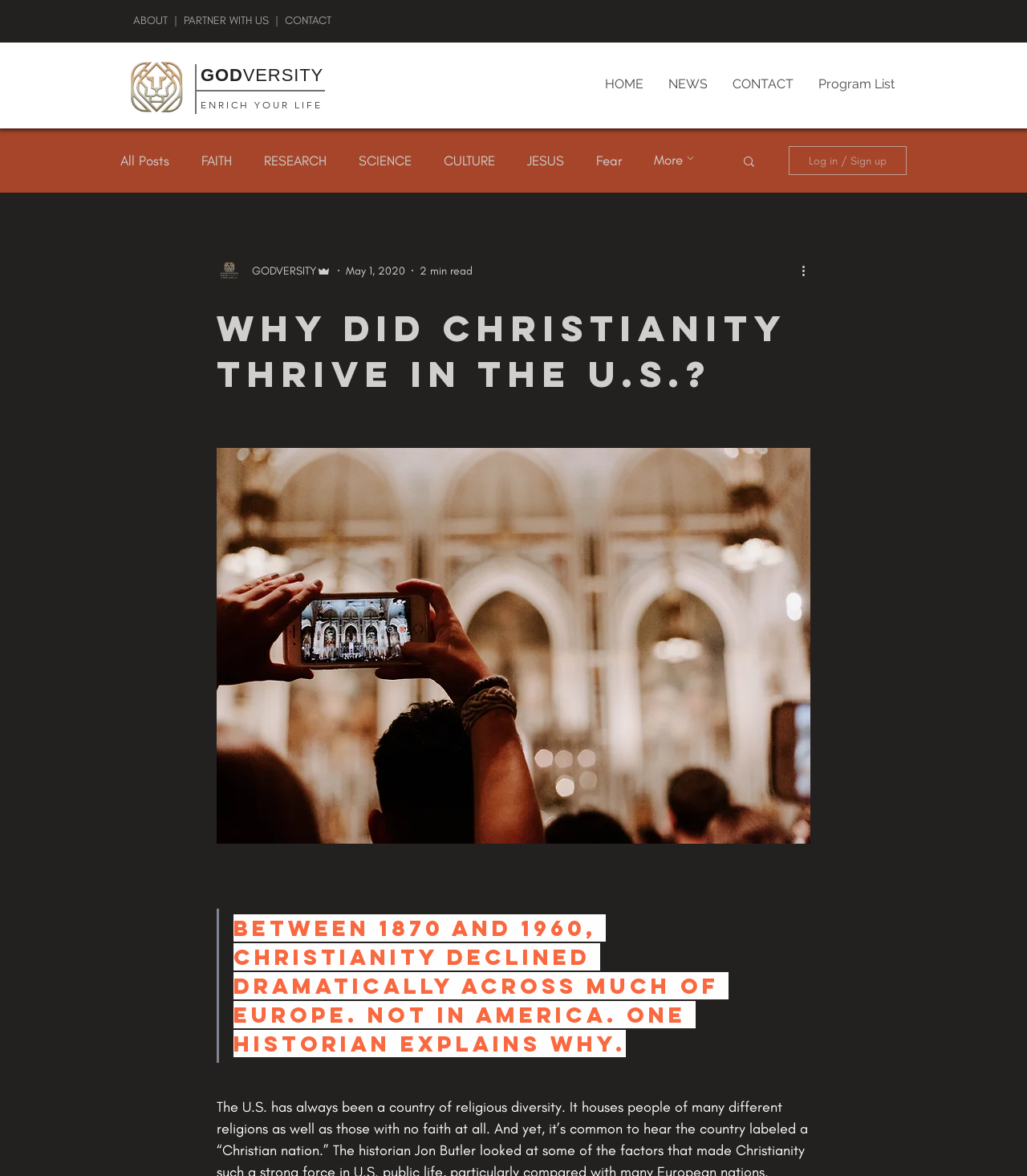What is the format of the date mentioned in the blog post?
Using the image, respond with a single word or phrase.

Month Day, Year